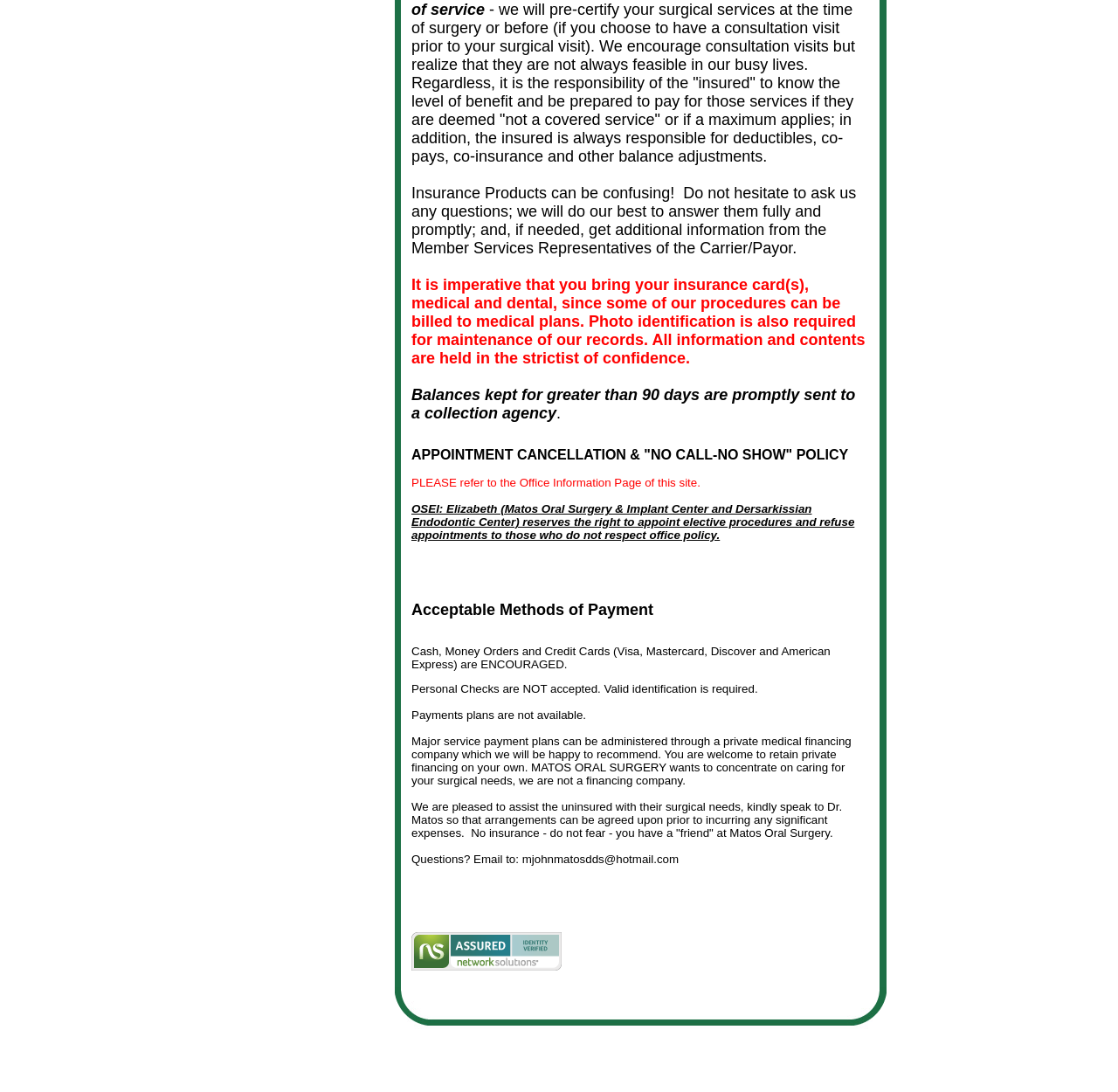Determine the bounding box coordinates of the UI element described below. Use the format (top-left x, top-left y, bottom-right x, bottom-right y) with floating point numbers between 0 and 1: aria-label="Advertisement" name="aswift_0" title="Advertisement"

[0.372, 0.803, 0.737, 0.851]